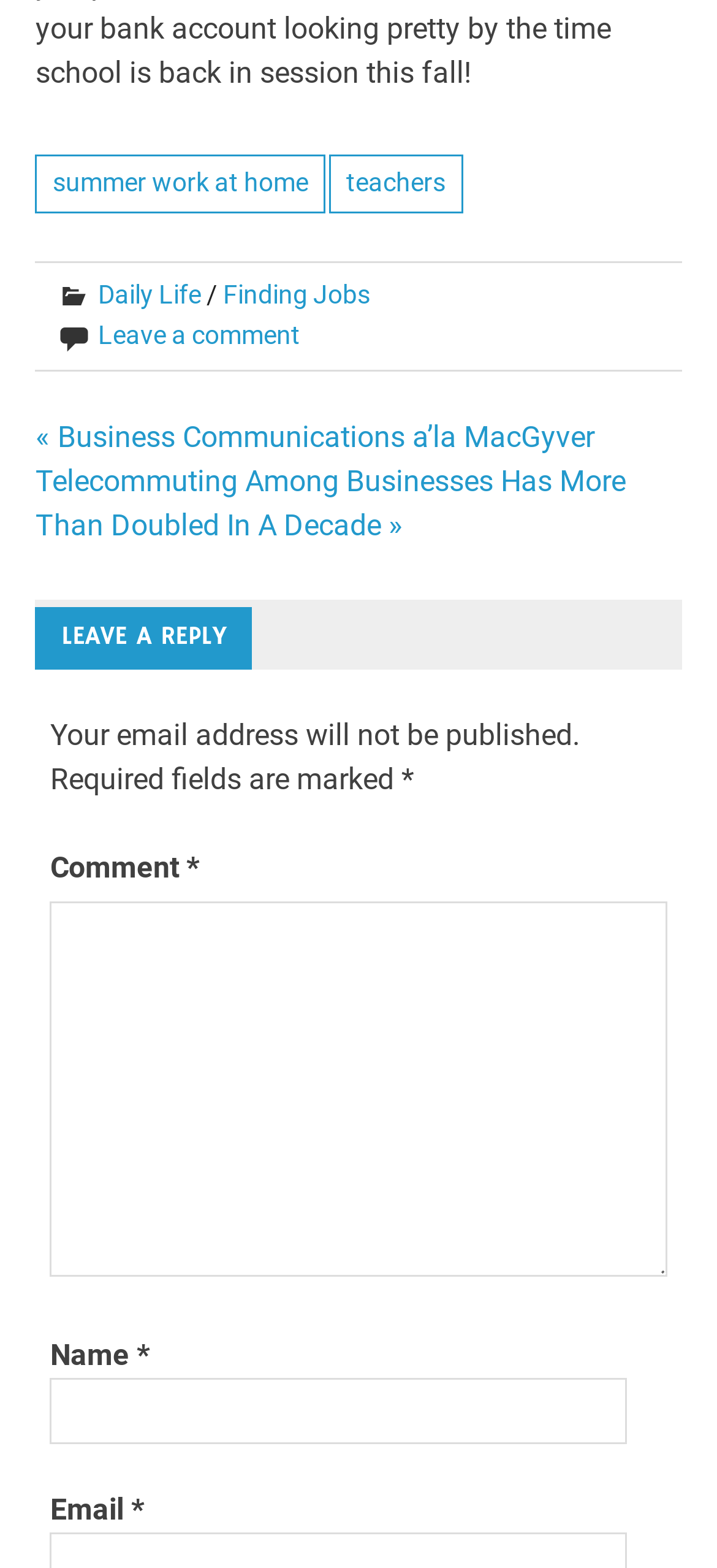What is the label of the first textbox?
Answer the question with a single word or phrase, referring to the image.

Comment